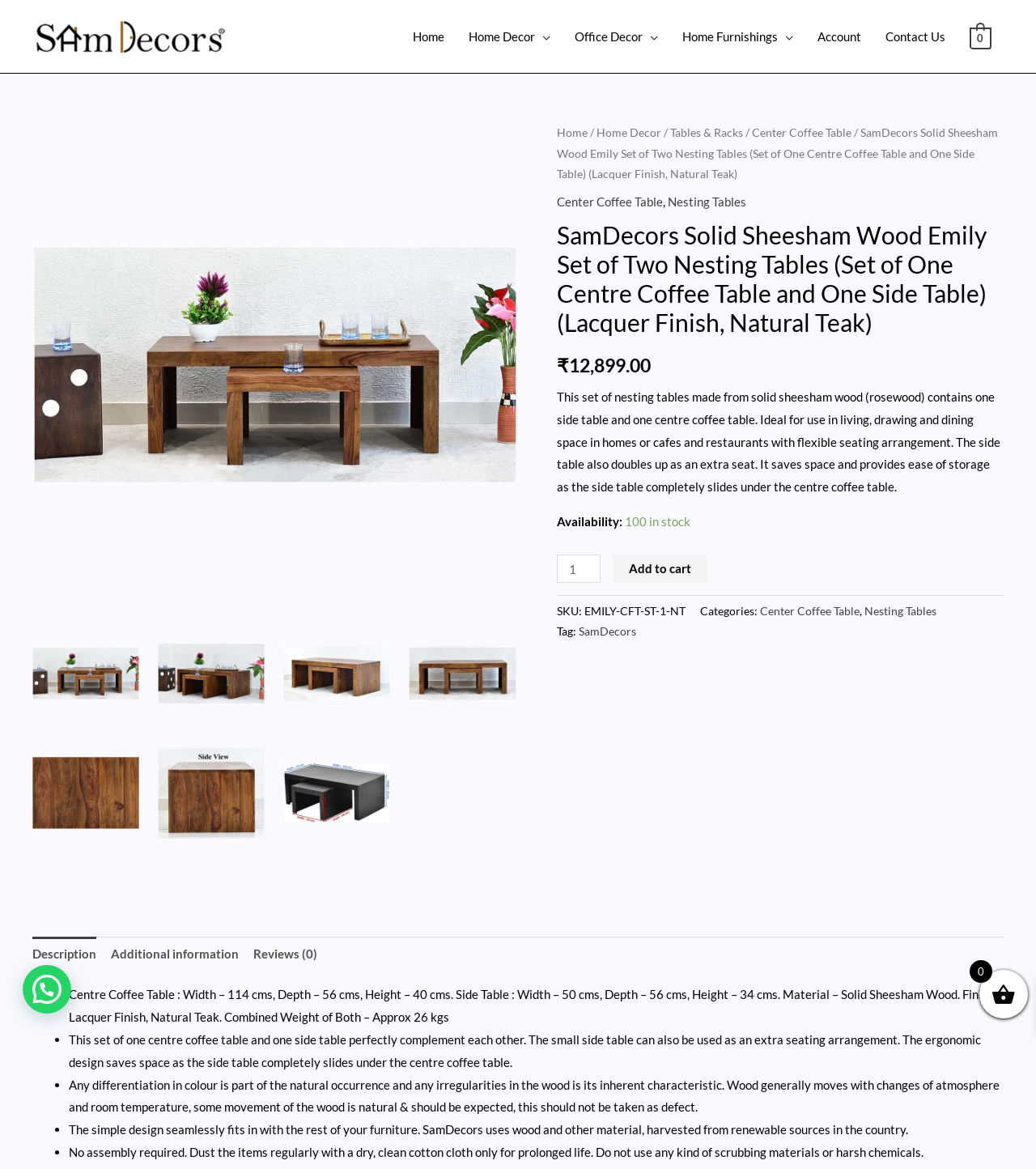Determine the coordinates of the bounding box for the clickable area needed to execute this instruction: "View the product description".

[0.538, 0.333, 0.966, 0.423]